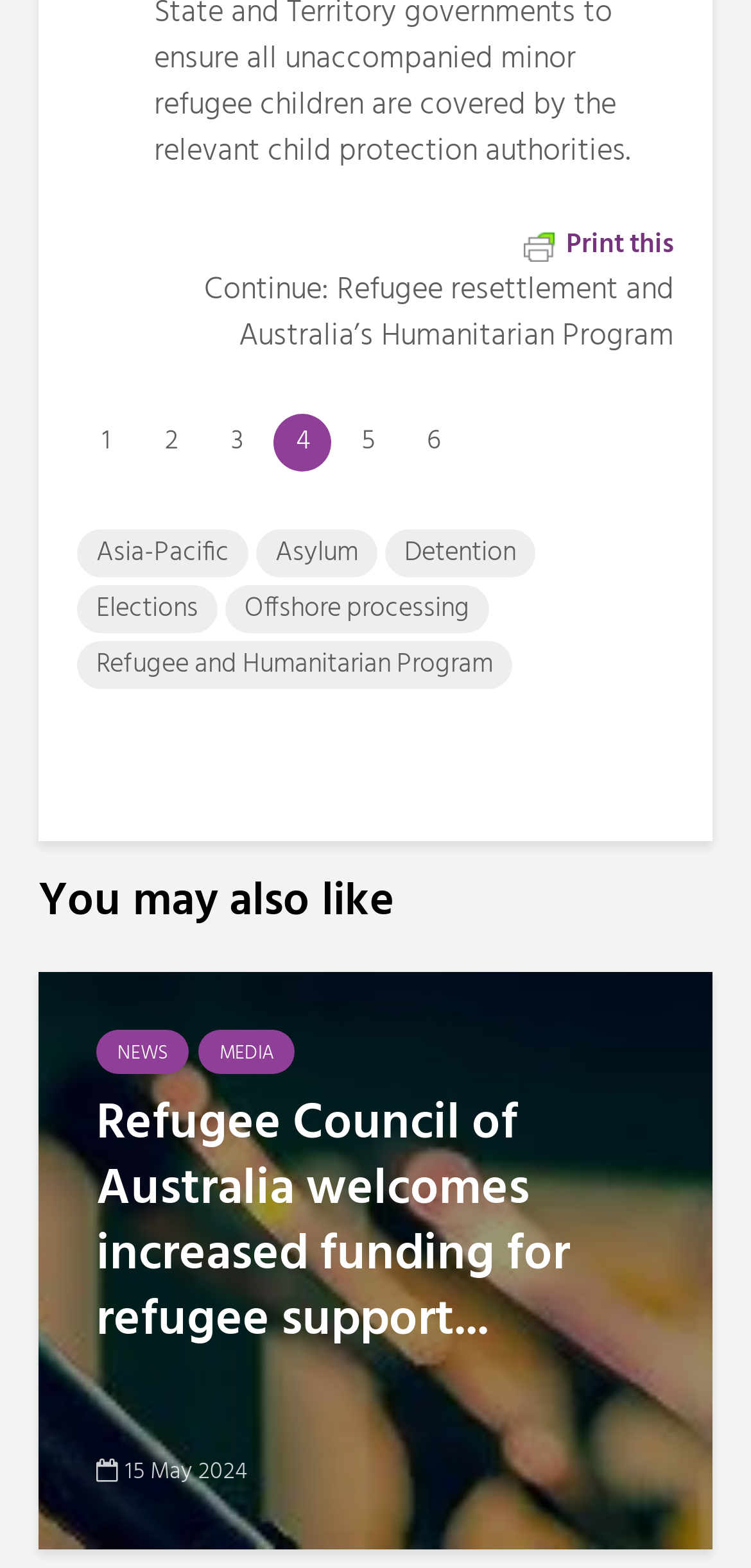Provide a short answer using a single word or phrase for the following question: 
How many images are there on the webpage?

2